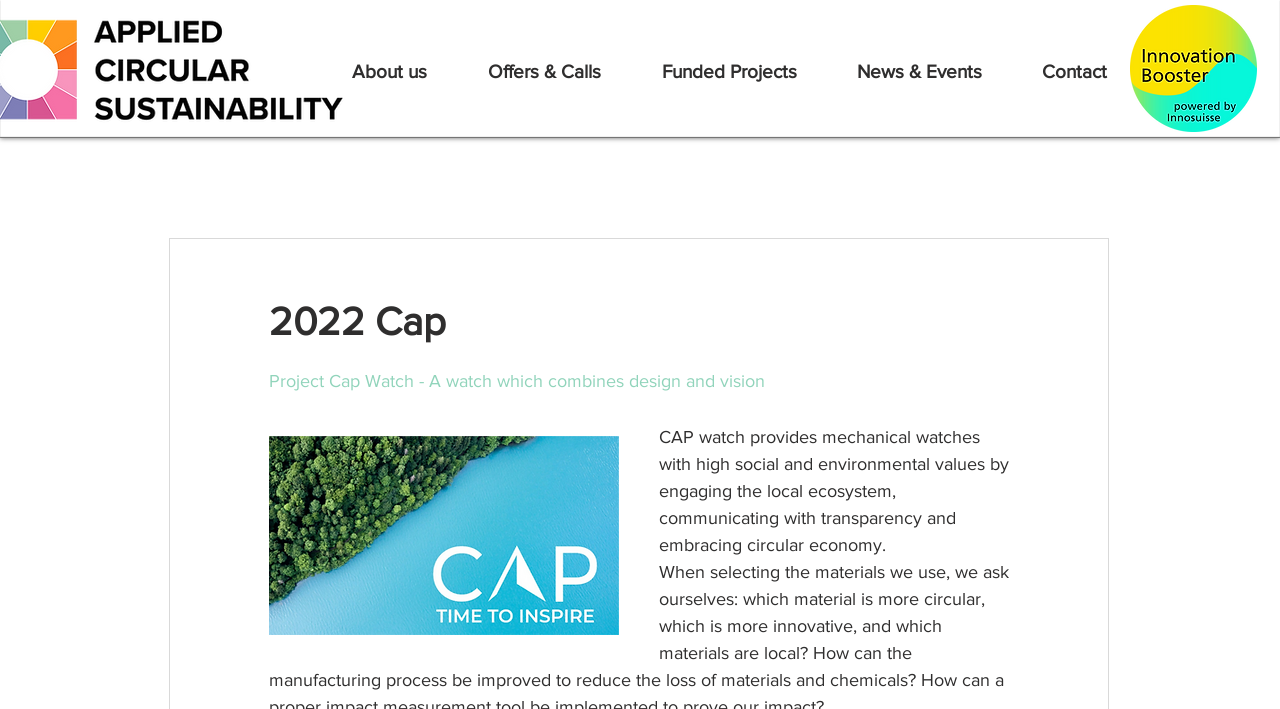What is the focus of CAP watch?
Could you please answer the question thoroughly and with as much detail as possible?

I inferred this answer by reading the static text 'CAP watch provides mechanical watches with high social and environmental values by engaging the local ecosystem, communicating with transparency and embracing circular economy.' which suggests that CAP watch focuses on the local ecosystem and circular economy.